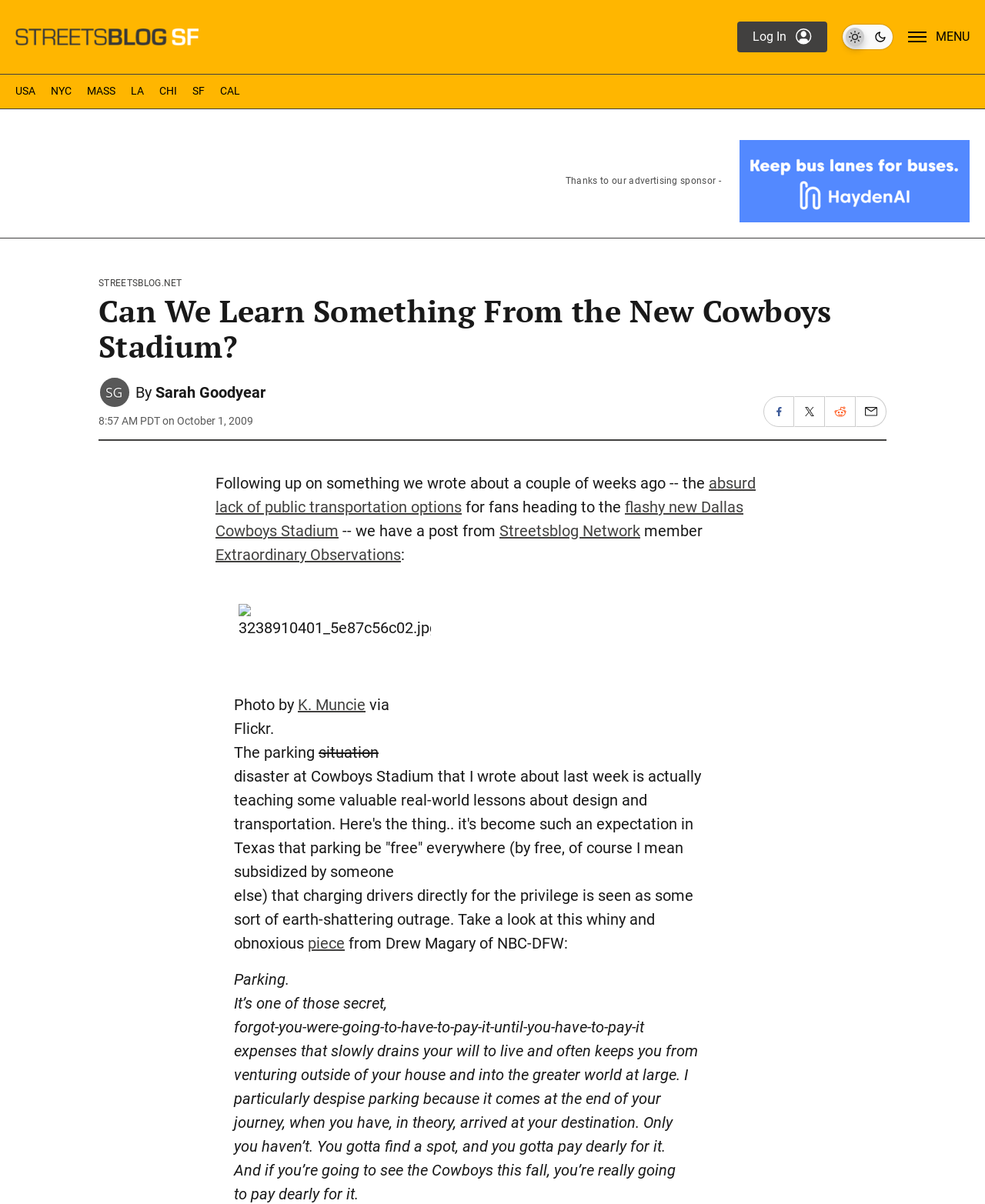Give a complete and precise description of the webpage's appearance.

This webpage is an article from Streetsblog San Francisco, titled "Can We Learn Something From the New Cowboys Stadium?" The top-left corner of the page features a link to the Streetsblog San Francisco home page, accompanied by a small image. To the right of this, there is a link to log in, followed by a checkbox to toggle the dark theme and a button to open the menu.

Below this, there is a navigation bar with links to different sections of the website, including USA, NYC, MASS, LA, CHI, SF, and CAL. 

The main content of the article begins with a link to the sponsor of the day's stories, HaydenAI, accompanied by an image. The title of the article is "Can We Learn Something From the New Cowboys Stadium?" and is followed by the author's name, Sarah Goodyear, and the date and time of publication.

The article discusses the lack of public transportation options for fans heading to the new Dallas Cowboys Stadium, with a link to a previous article on the topic. There is also a link to a post from the Streetsblog Network member, Extraordinary Observations. 

Below this, there is an image with a caption, "Photo by K. Muncie via Flickr." The article then continues, discussing the parking situation at Cowboys Stadium and how it is teaching valuable lessons about design and transportation. The text is divided into several paragraphs, with some links and images scattered throughout.

At the bottom of the page, there are links to share the article on Facebook, X (formerly Twitter), Reddit, and Email, each accompanied by a small image.